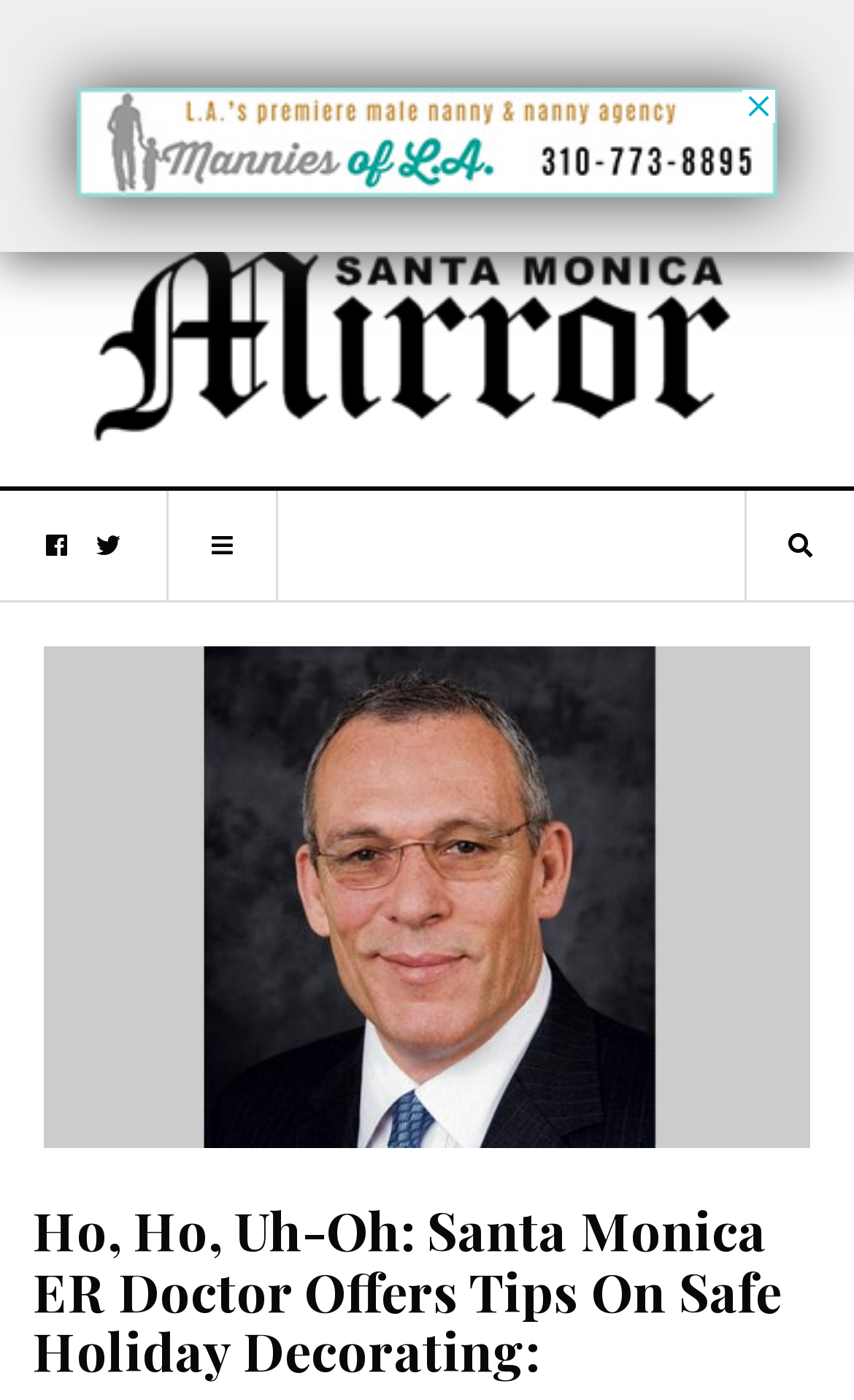Detail the webpage's structure and highlights in your description.

The webpage appears to be an article about safe holiday decorating tips from a Santa Monica ER doctor. At the top of the page, there is a large advertisement iframe that spans most of the width of the page. Below the advertisement, there is a link to the "SM Mirror" website, accompanied by a small image of the SM Mirror logo.

To the left of the SM Mirror link, there are three small social media links, represented by icons. On the right side of the page, there is another link with an icon, which is positioned near the top of the page.

The main content of the article is headed by a large header that reads "Ho, Ho, Uh-Oh: Santa Monica ER Doctor Offers Tips On Safe Holiday Decorating:". This header is positioned near the bottom of the page. Below the header, there is an image of Dr. Wally Ghurabi, which takes up most of the width of the page.